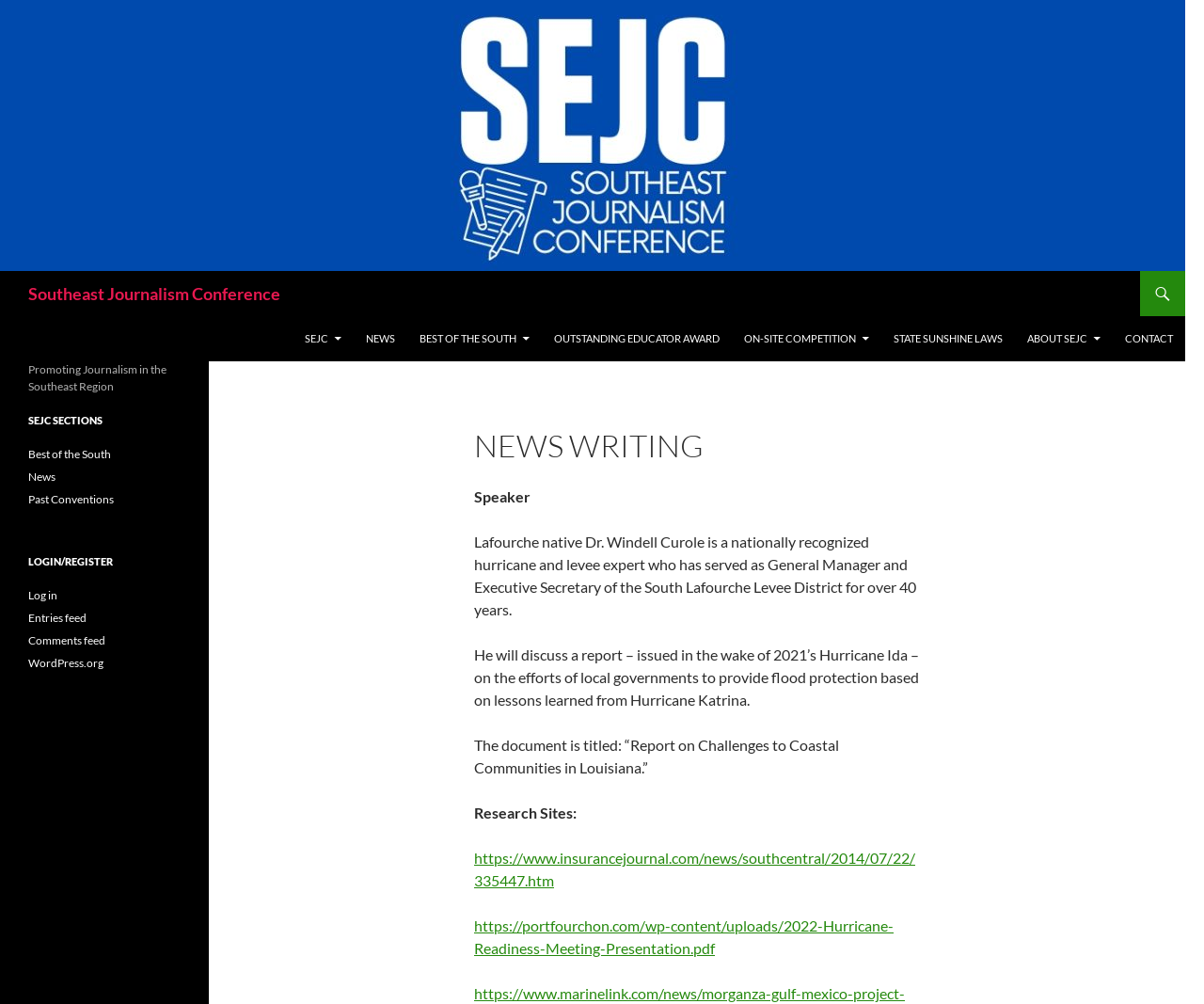Locate the bounding box coordinates of the clickable part needed for the task: "Visit the insurance journal website".

[0.394, 0.845, 0.76, 0.886]